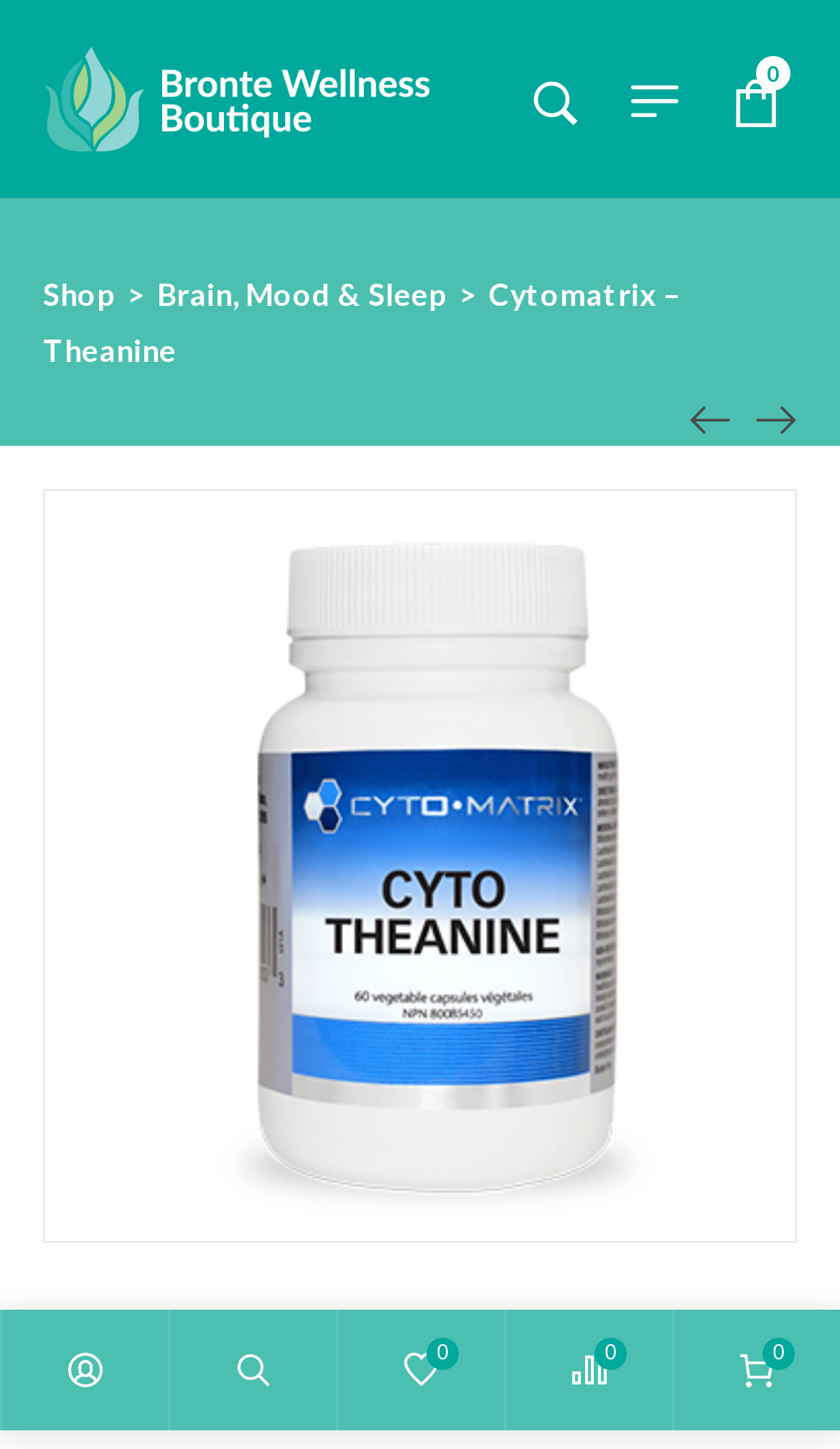What is the name of the boutique?
Answer the question with detailed information derived from the image.

The name of the boutique can be found in the top-left corner of the webpage, where it says 'Cytomatrix - Theanine - Bronte Wellness Boutique'. This is also the text of the first link element.